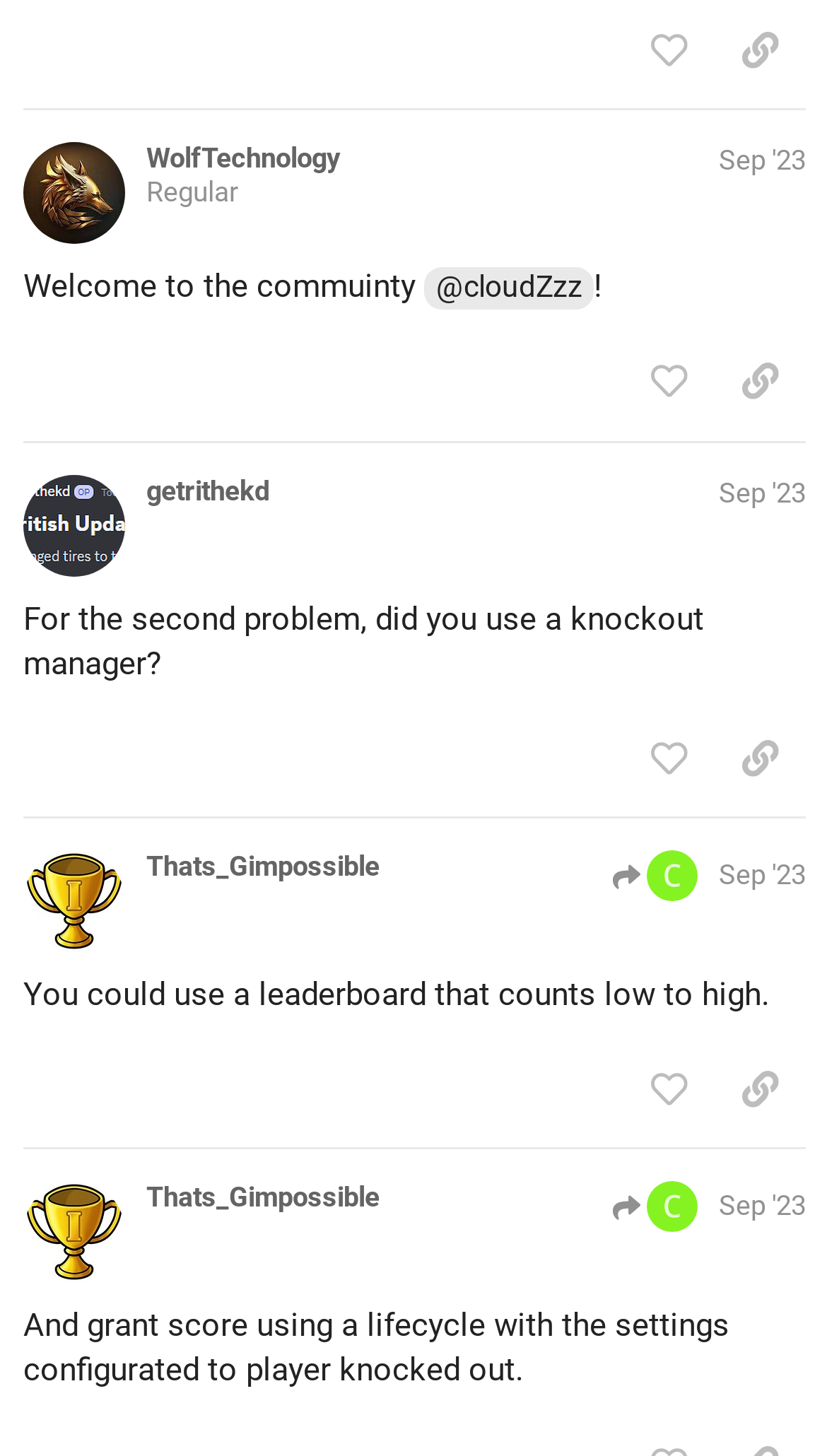Determine the bounding box coordinates for the element that should be clicked to follow this instruction: "share a link to this post". The coordinates should be given as four float numbers between 0 and 1, in the format [left, top, right, bottom].

[0.864, 0.007, 0.974, 0.063]